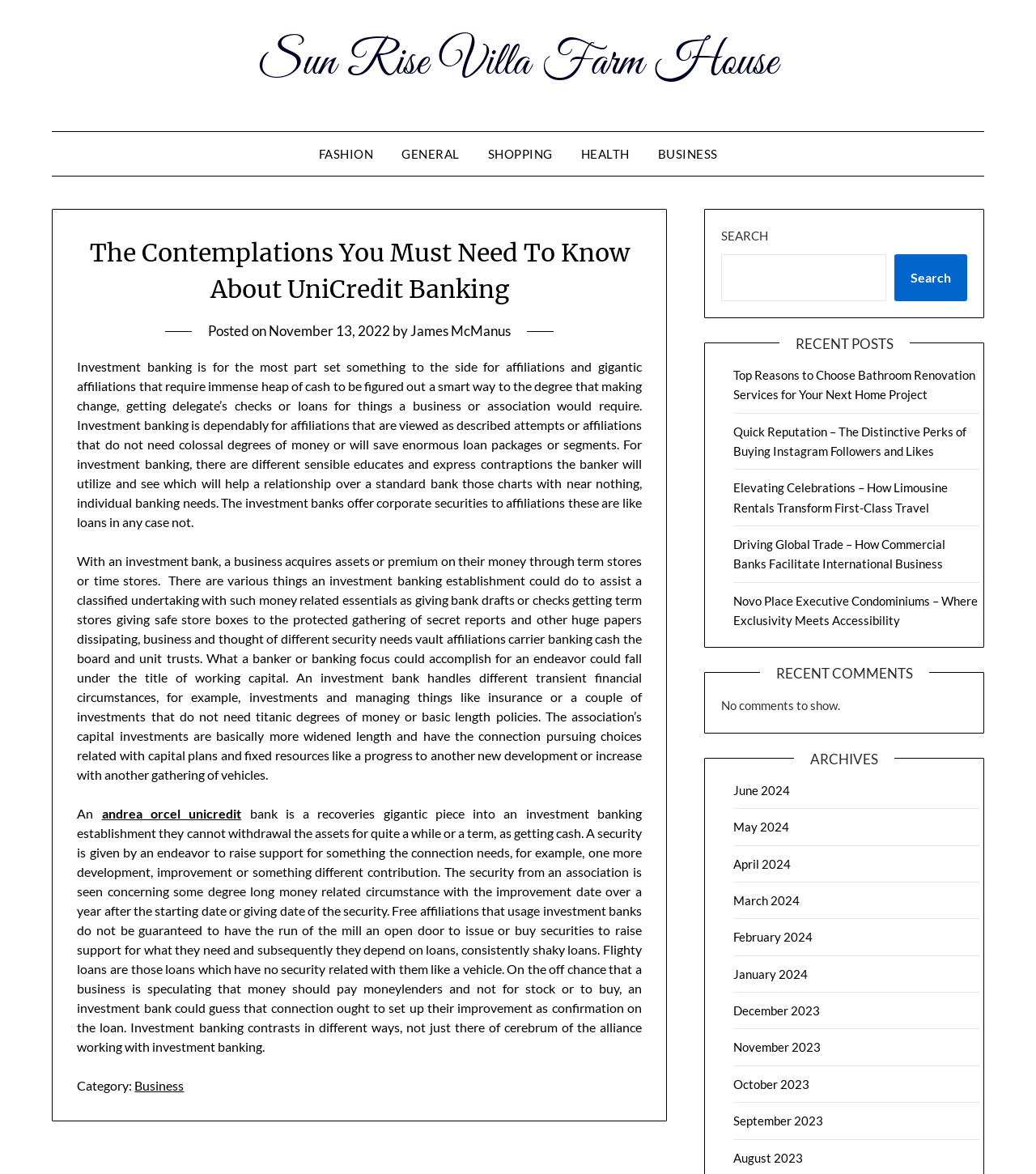What is the category of the article?
Please ensure your answer is as detailed and informative as possible.

The article is categorized under 'Business' as it discusses investment banking, corporate securities, and financial transactions, which are all related to business and finance.